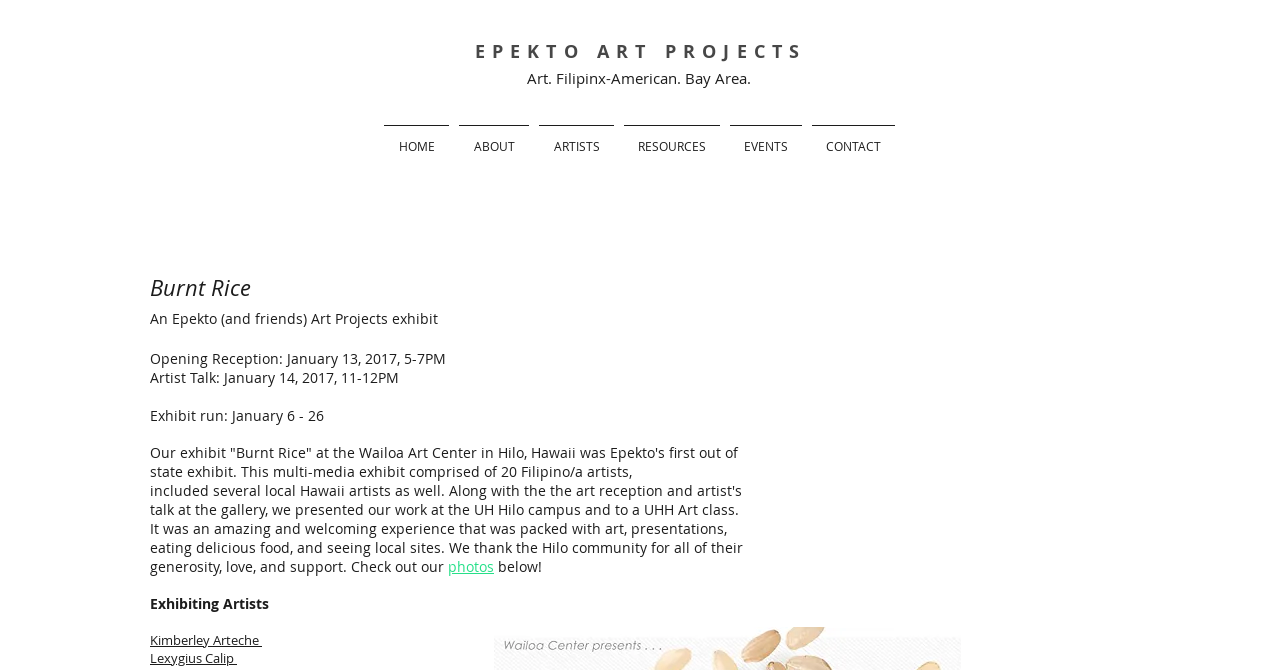Predict the bounding box coordinates of the area that should be clicked to accomplish the following instruction: "Learn about Kimberley Arteche". The bounding box coordinates should consist of four float numbers between 0 and 1, i.e., [left, top, right, bottom].

[0.117, 0.942, 0.205, 0.969]